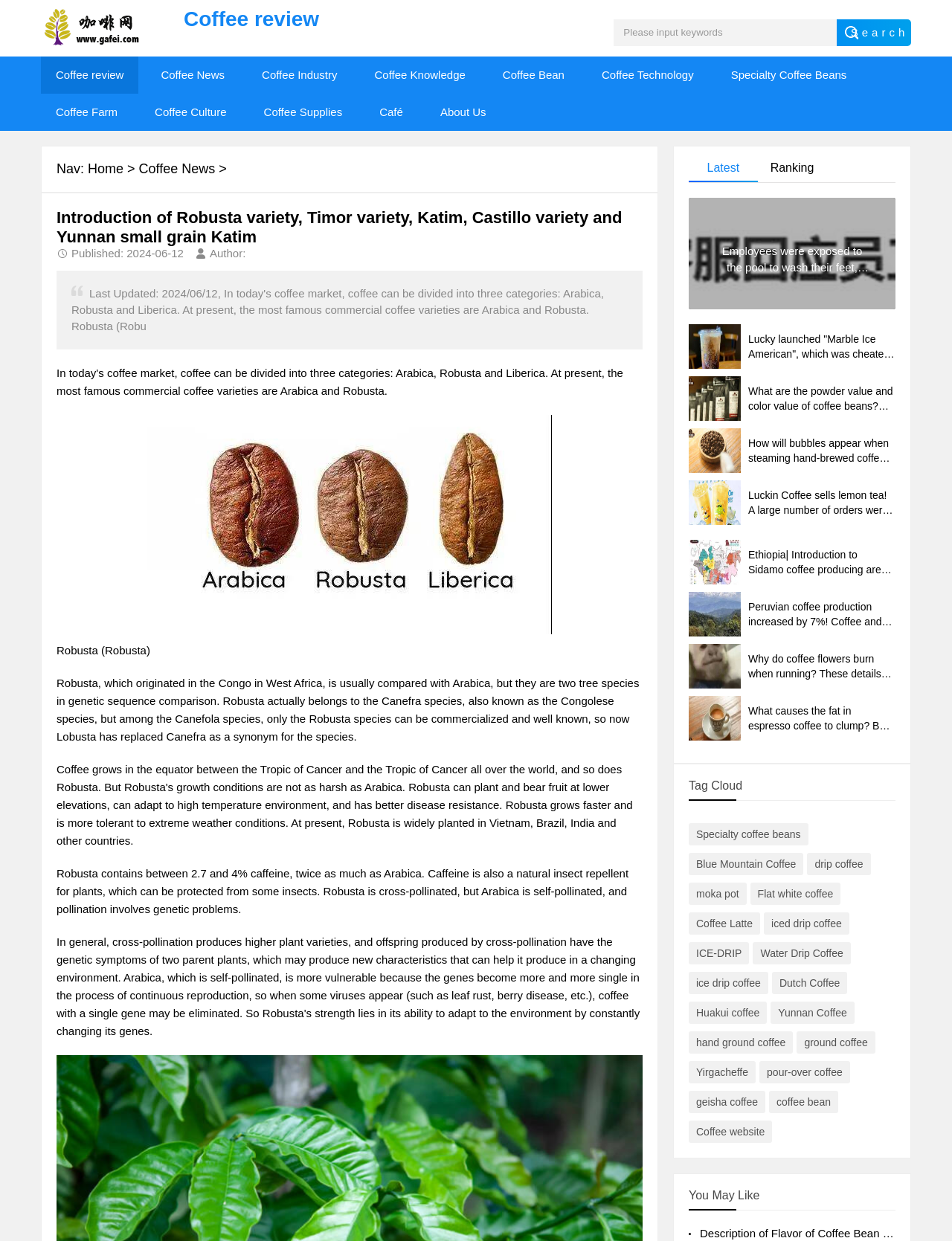Please mark the bounding box coordinates of the area that should be clicked to carry out the instruction: "Click on the 'Econ101' link".

None